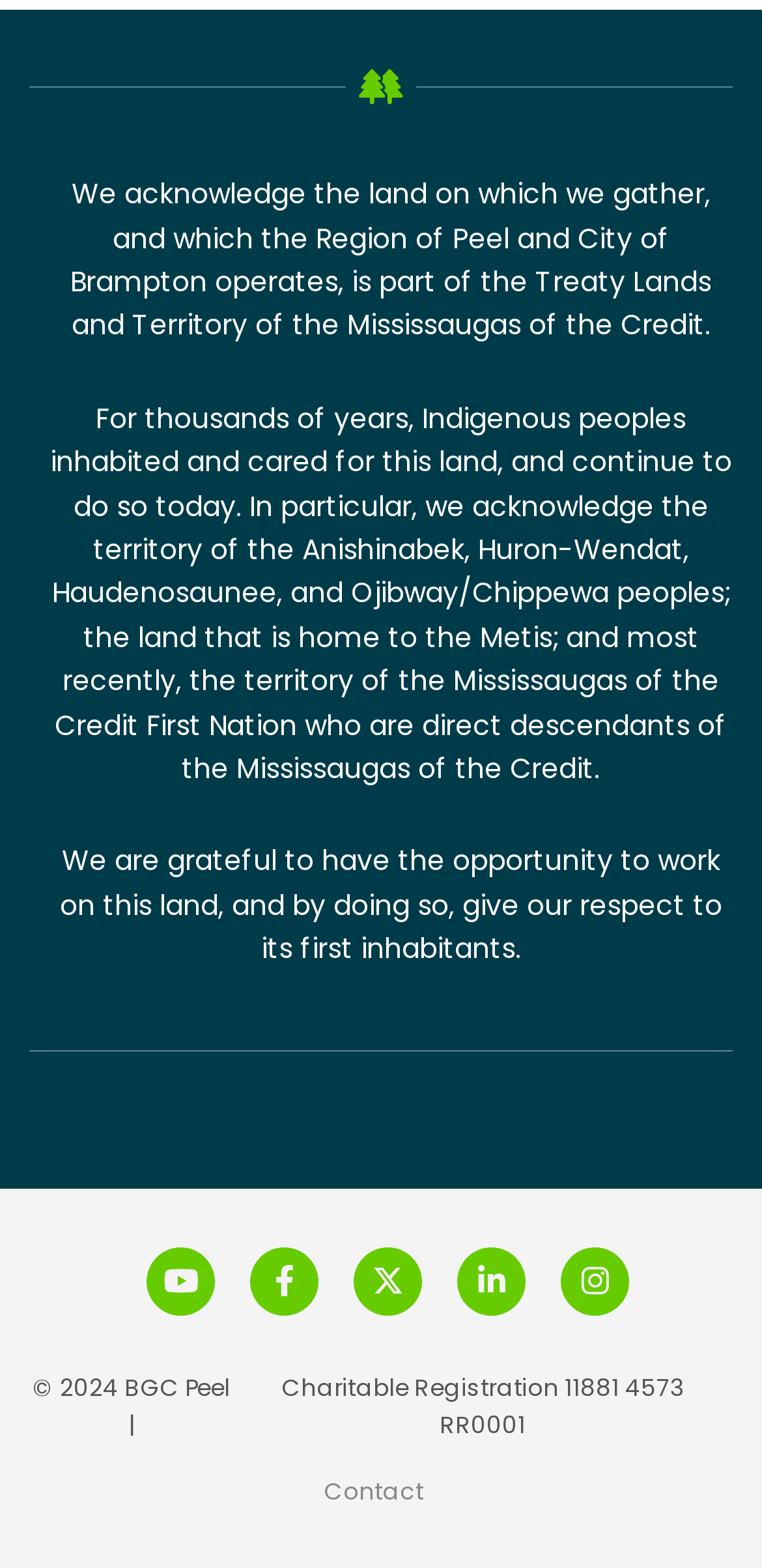Answer the question using only one word or a concise phrase: How many social media links are present?

5